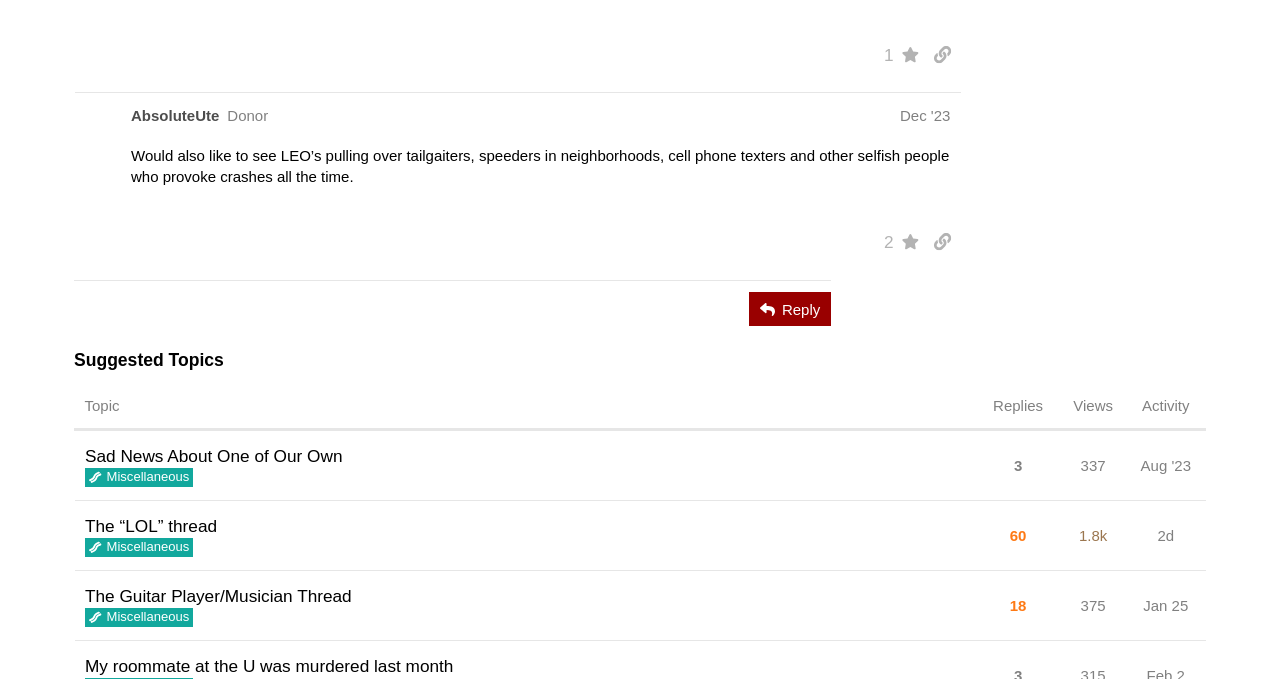Highlight the bounding box coordinates of the region I should click on to meet the following instruction: "Sort topics by replies".

[0.776, 0.585, 0.815, 0.61]